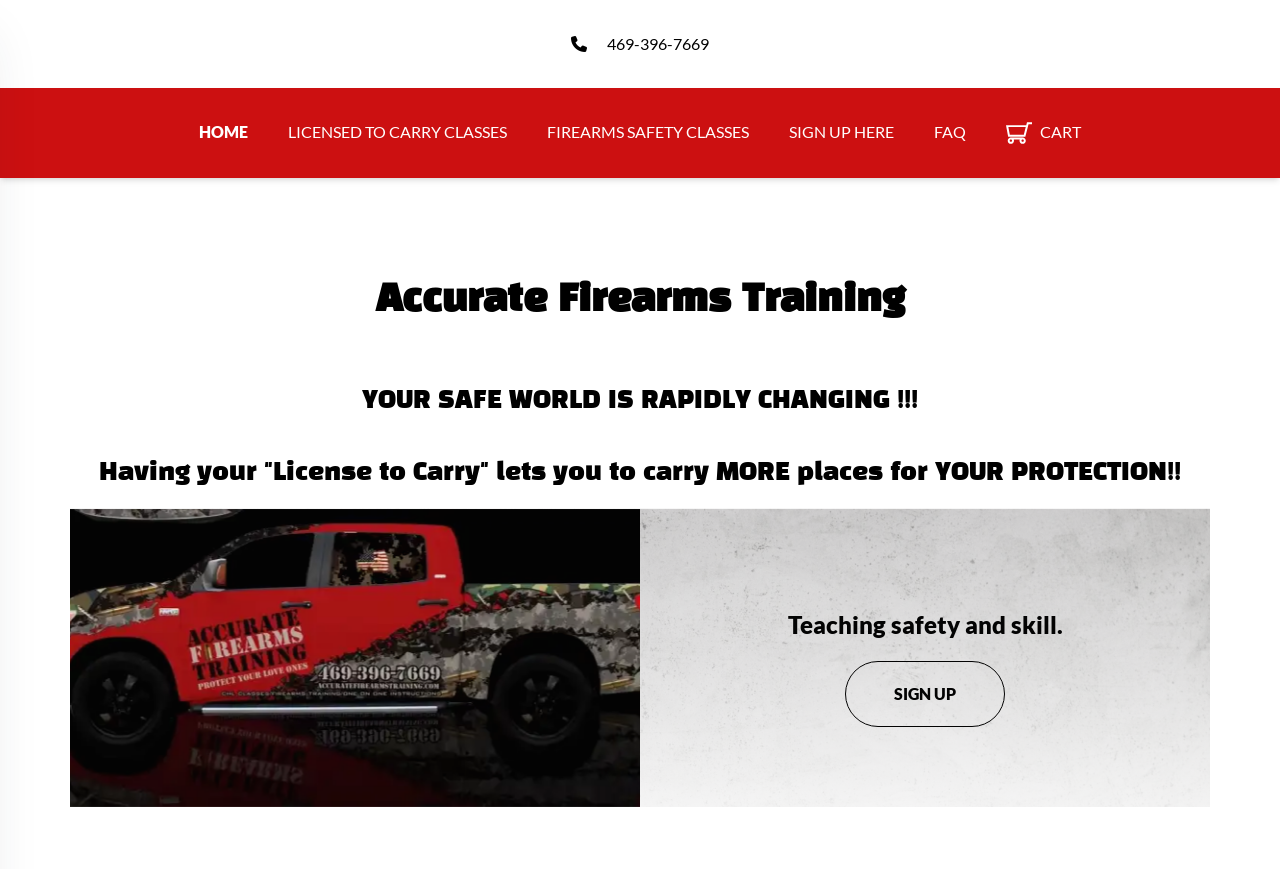Identify the bounding box coordinates of the specific part of the webpage to click to complete this instruction: "Open cart".

[0.77, 0.138, 0.86, 0.168]